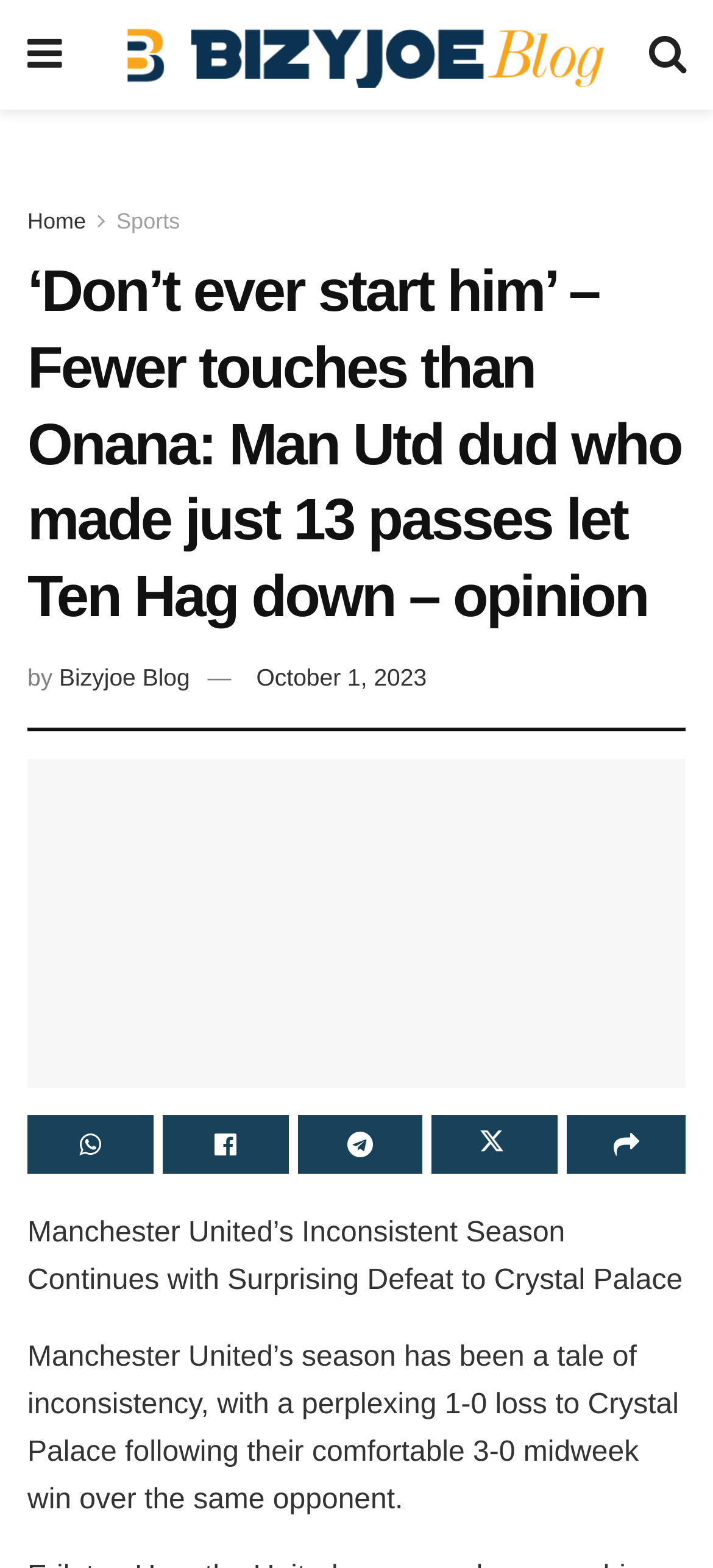Please answer the following question using a single word or phrase: 
How many links are there in the top navigation bar?

3